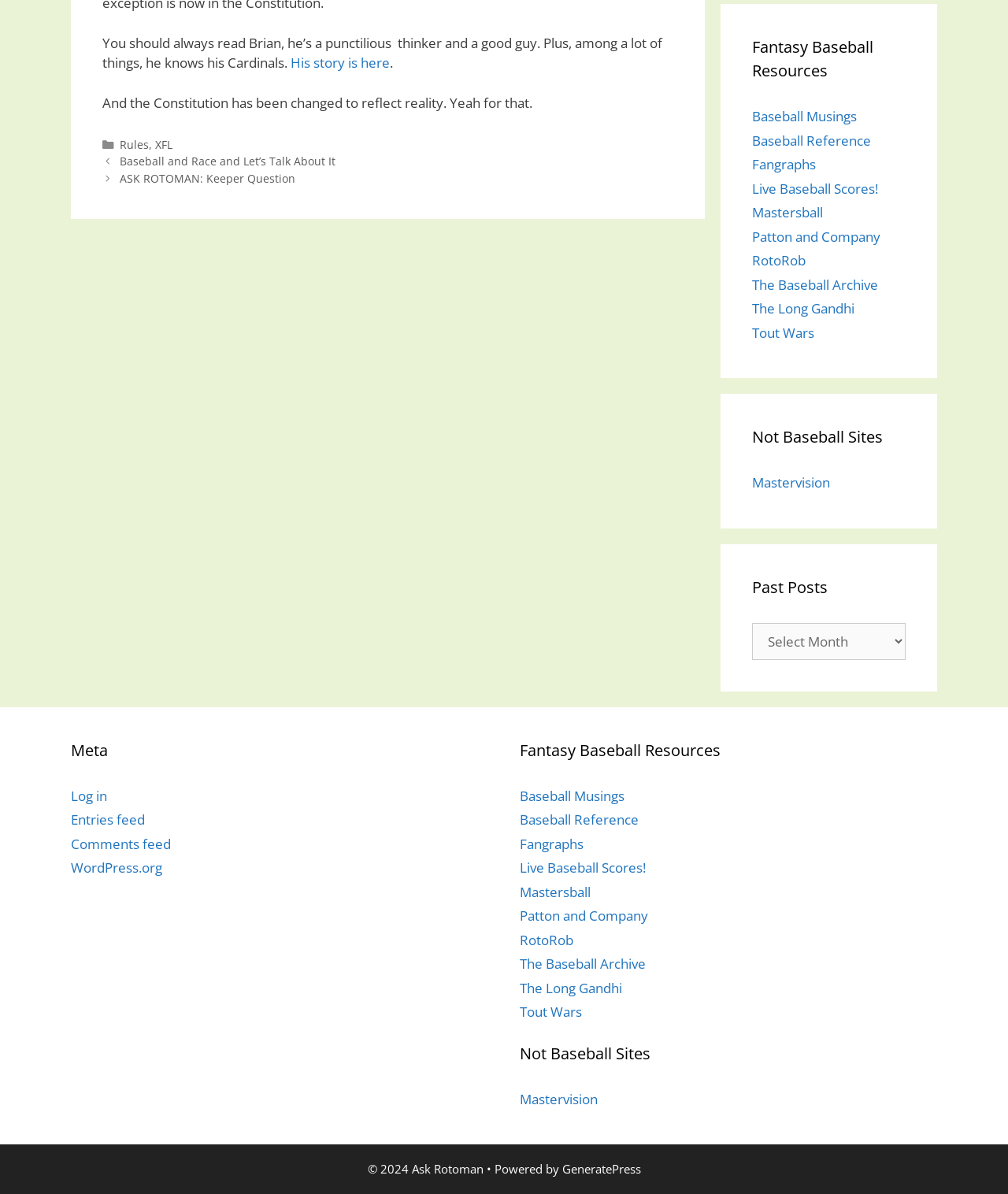Pinpoint the bounding box coordinates of the element that must be clicked to accomplish the following instruction: "Visit 'Baseball Musings'". The coordinates should be in the format of four float numbers between 0 and 1, i.e., [left, top, right, bottom].

[0.746, 0.09, 0.85, 0.105]